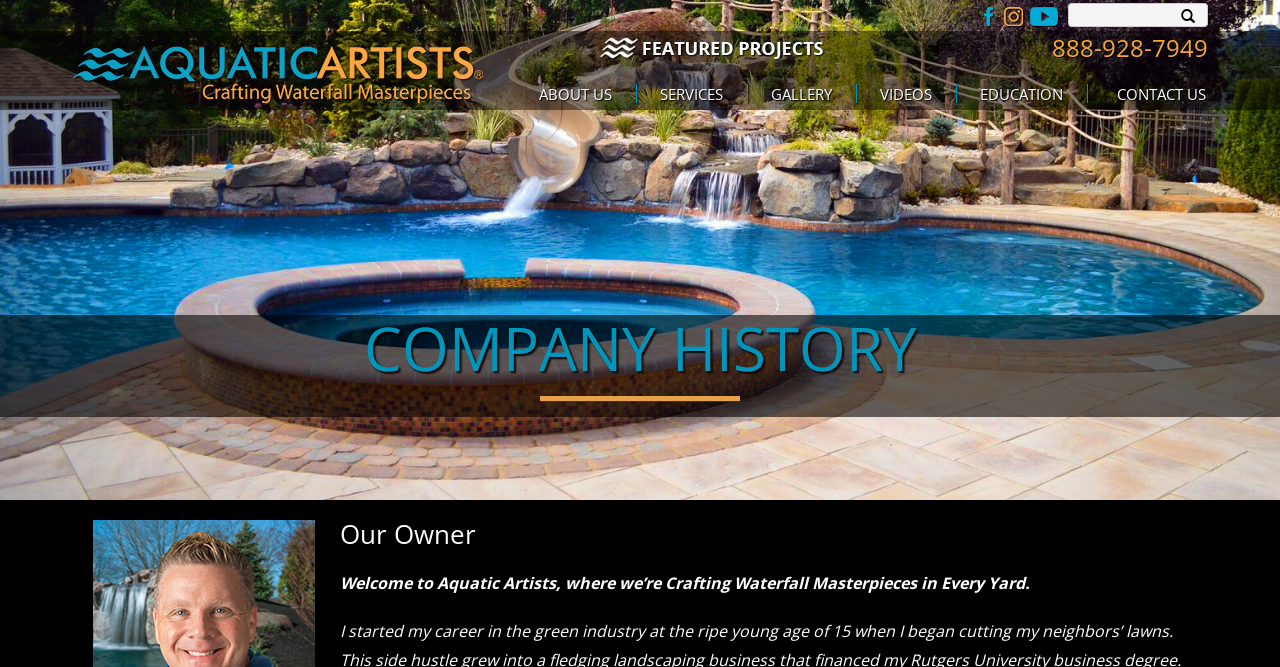Using the element description provided, determine the bounding box coordinates in the format (top-left x, top-left y, bottom-right x, bottom-right y). Ensure that all values are floating point numbers between 0 and 1. Element description: About Us

[0.402, 0.104, 0.496, 0.179]